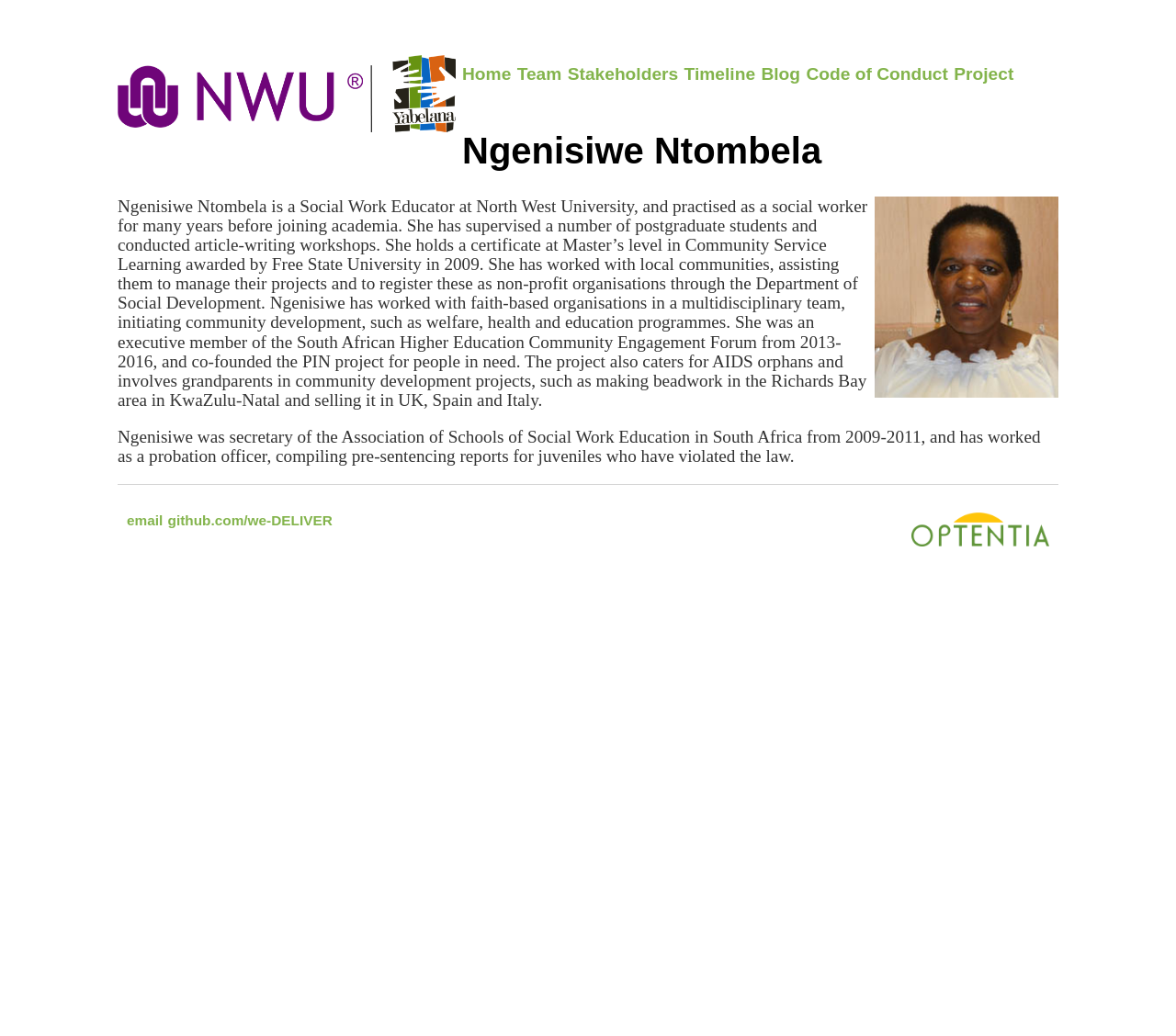Determine the bounding box coordinates of the UI element described by: "Code of Conduct".

[0.685, 0.062, 0.806, 0.081]